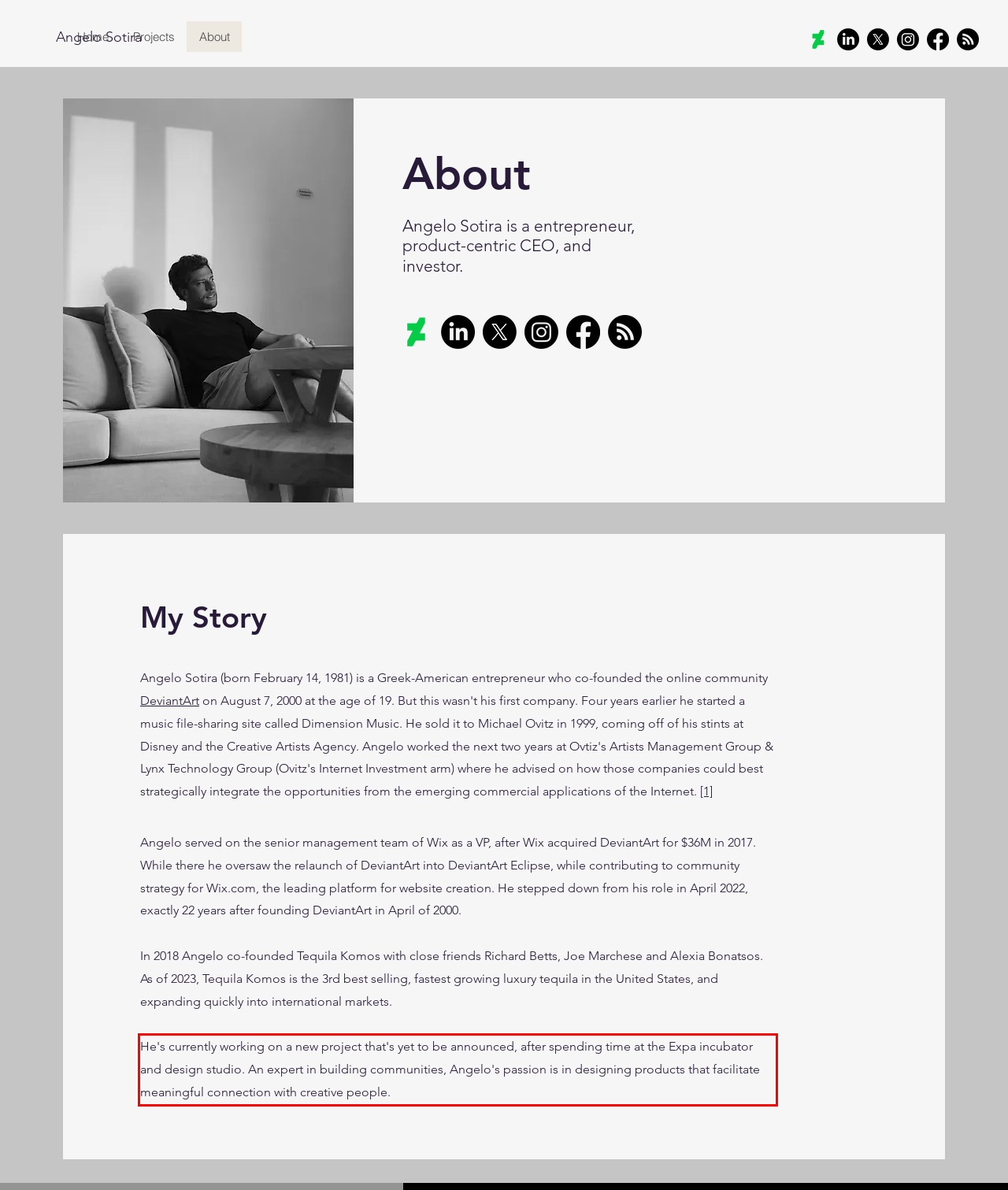Please analyze the screenshot of a webpage and extract the text content within the red bounding box using OCR.

He's currently working on a new project that's yet to be announced, after spending time at the Expa incubator and design studio. An expert in building communities, Angelo's passion is in designing products that facilitate meaningful connection with creative people.